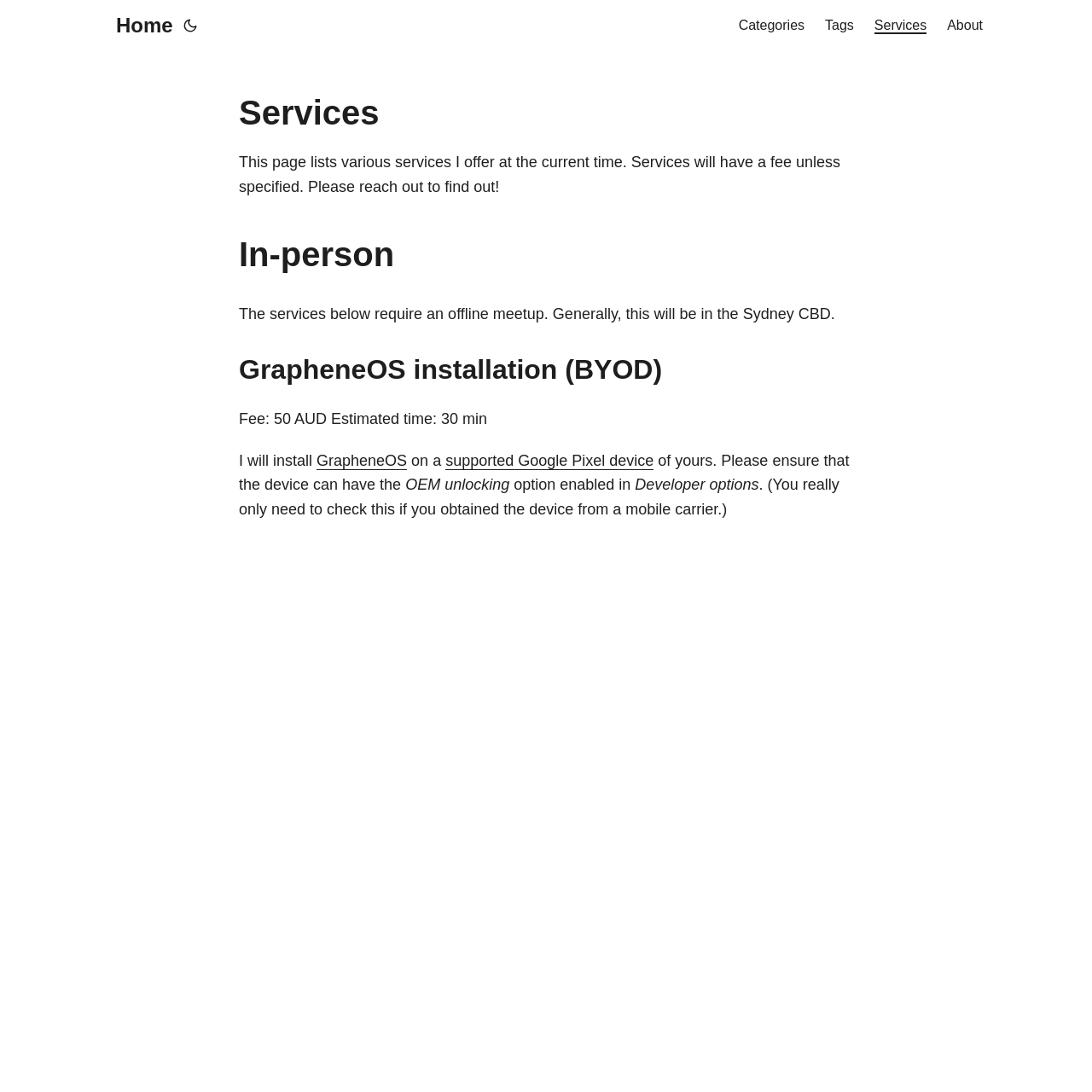Extract the bounding box for the UI element that matches this description: "Categories".

[0.676, 0.0, 0.737, 0.047]